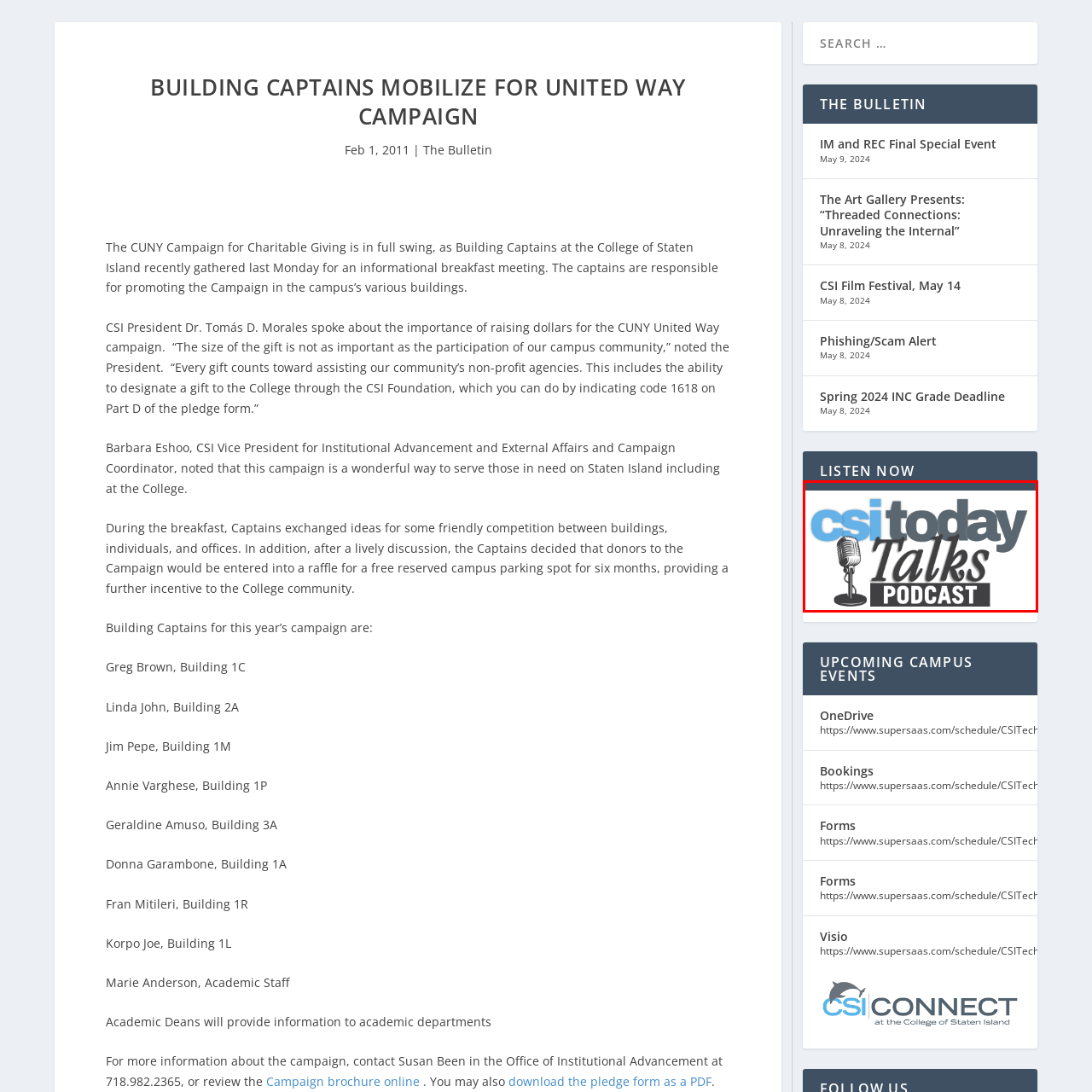Please look at the image highlighted by the red bounding box and provide a single word or phrase as an answer to this question:
What is the affiliation of the 'CSI Today Talks Podcast'?

College of Staten Island